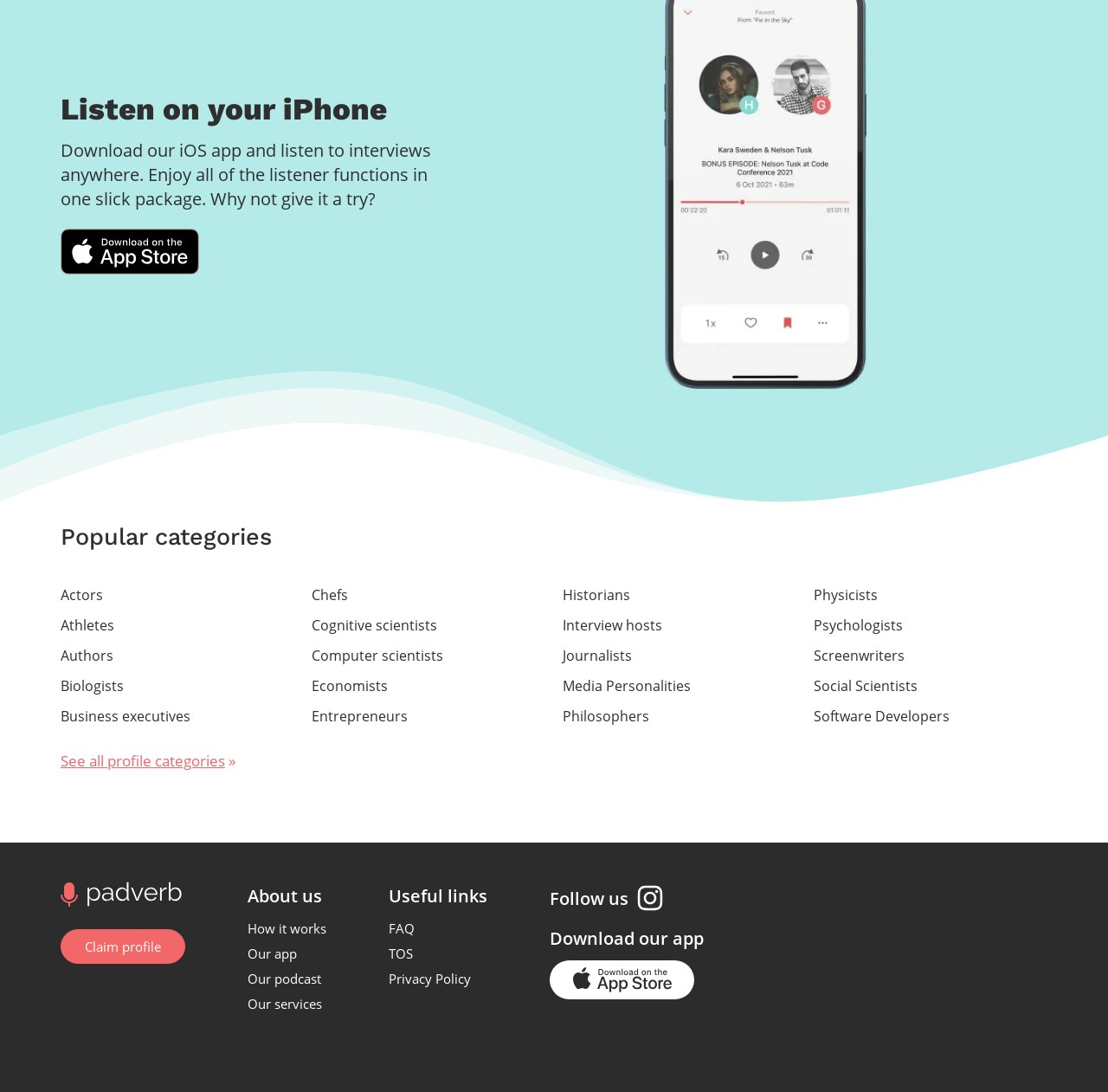Find the bounding box coordinates of the element's region that should be clicked in order to follow the given instruction: "Explore popular categories". The coordinates should consist of four float numbers between 0 and 1, i.e., [left, top, right, bottom].

[0.055, 0.479, 0.245, 0.504]